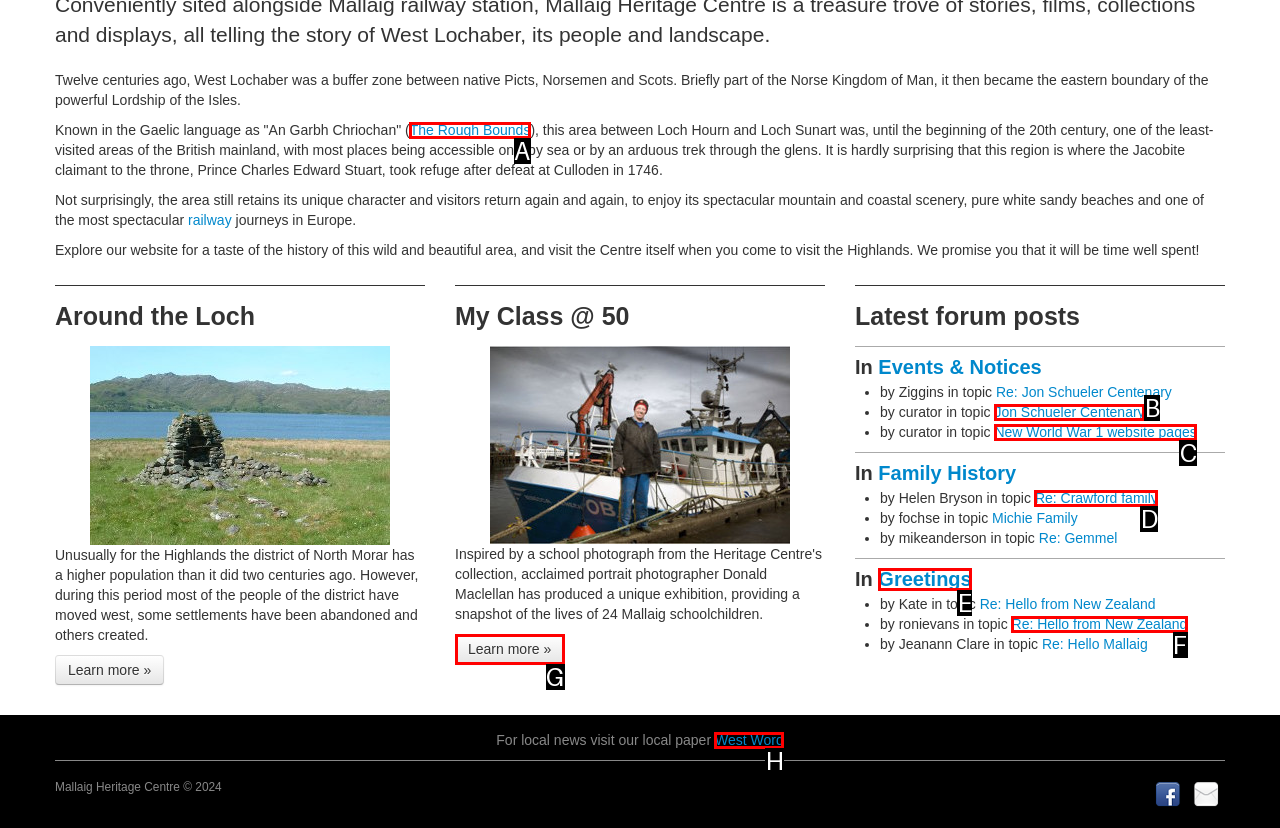Choose the option that best matches the element: favourites
Respond with the letter of the correct option.

None